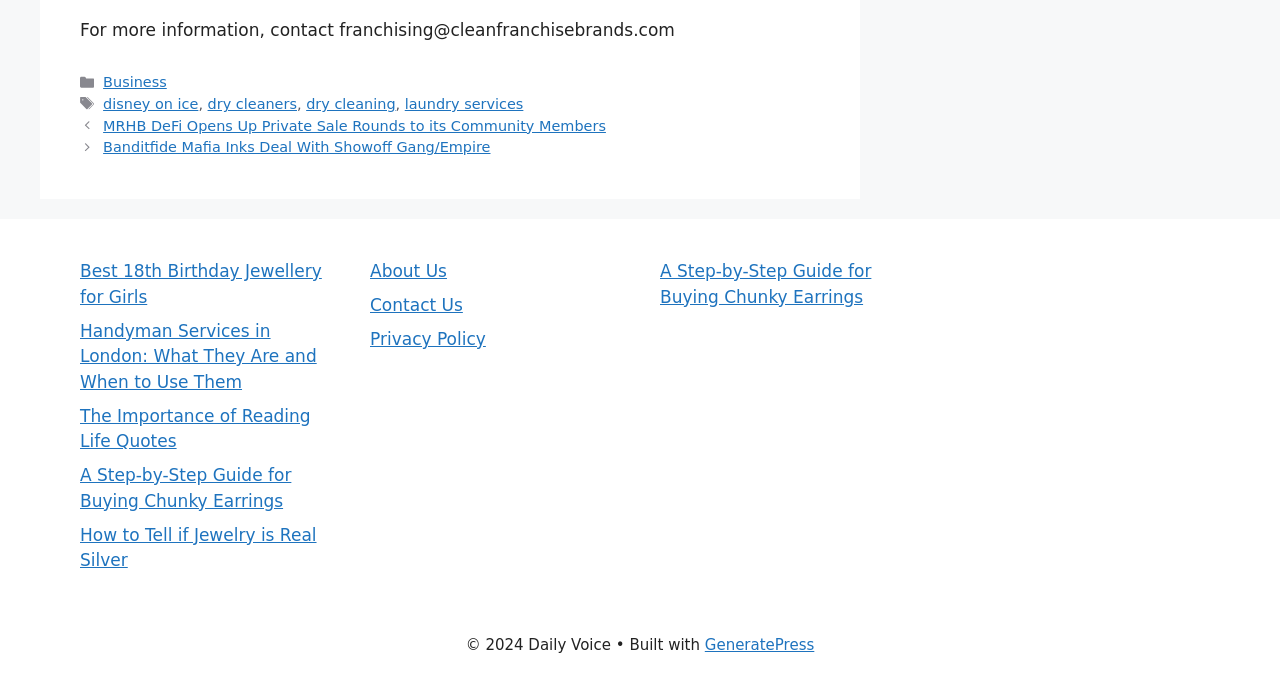Find the bounding box coordinates for the UI element that matches this description: "About Us".

[0.289, 0.386, 0.349, 0.416]